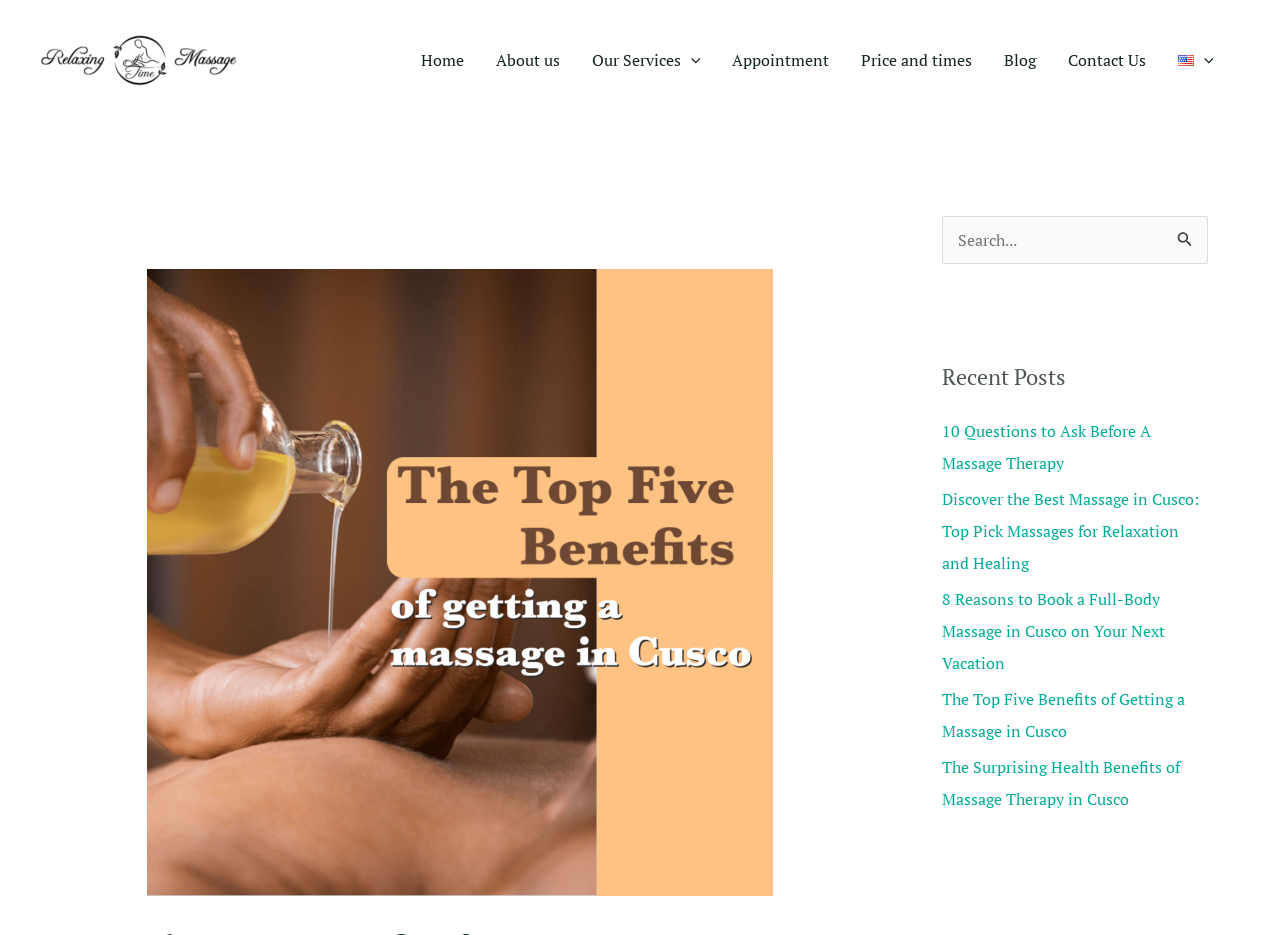Give an in-depth explanation of the webpage layout and content.

The webpage appears to be a massage and spa website, specifically focused on Cusco, Peru. At the top, there is a link to a "Massage center in Cusco" with an accompanying image. Below this, a navigation menu spans across the top of the page, featuring links to "Home", "About us", "Our Services", "Appointment", "Price and times", "Blog", "Contact Us", and an "English" menu toggle.

To the right of the navigation menu, a large image takes up most of the page, depicting a massage in Cusco. Below this image, there is a search bar with a "Search for:" label and a submit button.

Further down the page, there is a section titled "Recent Posts" with a list of five links to various blog articles related to massage therapy in Cusco, including "The Top Five Benefits of Getting a Massage in Cusco", "8 Reasons to Book a Full-Body Massage in Cusco on Your Next Vacation", and "The Surprising Health Benefits of Massage Therapy in Cusco".